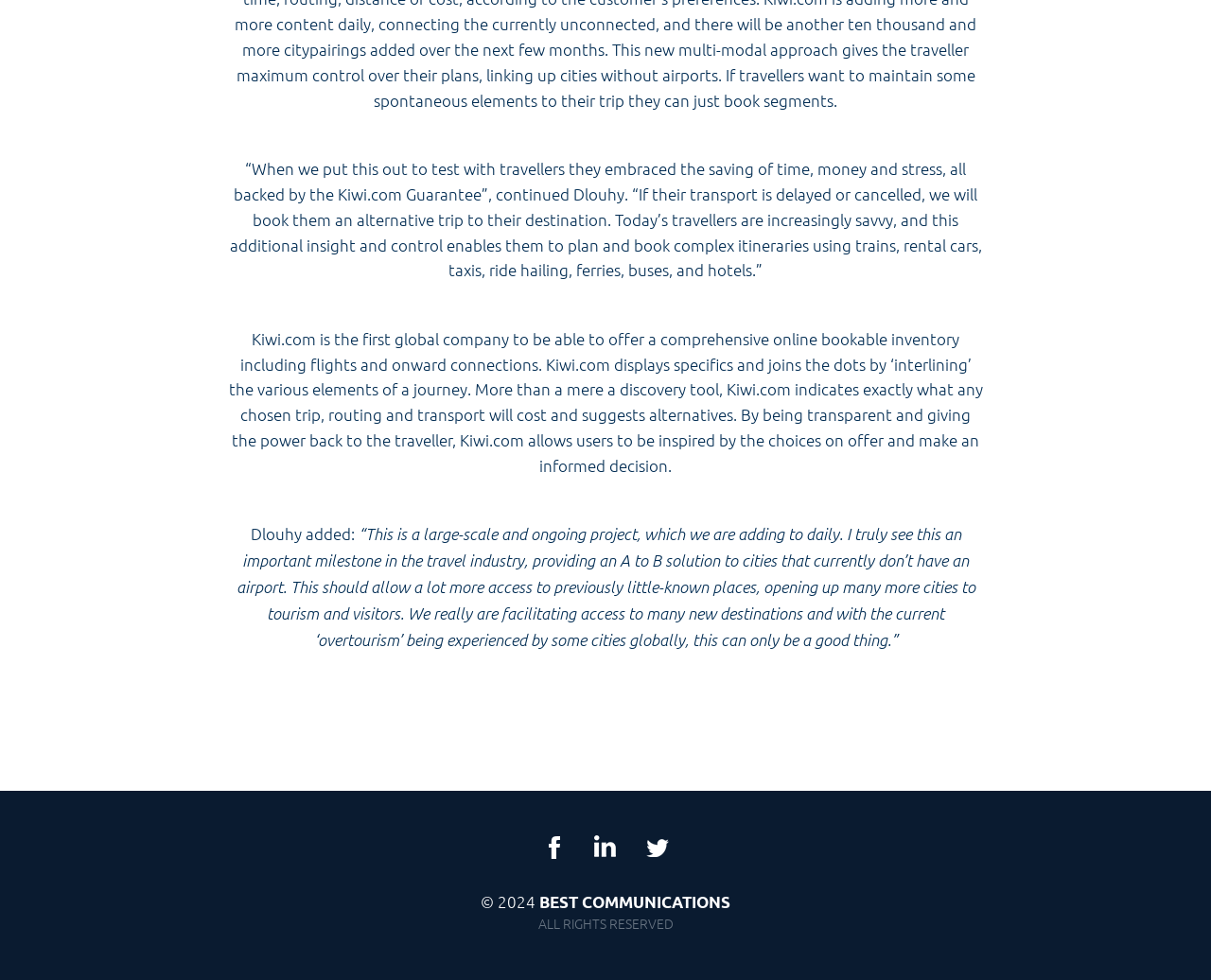What social media platforms are linked on the webpage?
Please answer the question with a single word or phrase, referencing the image.

Facebook, LinkedIn, Twitter